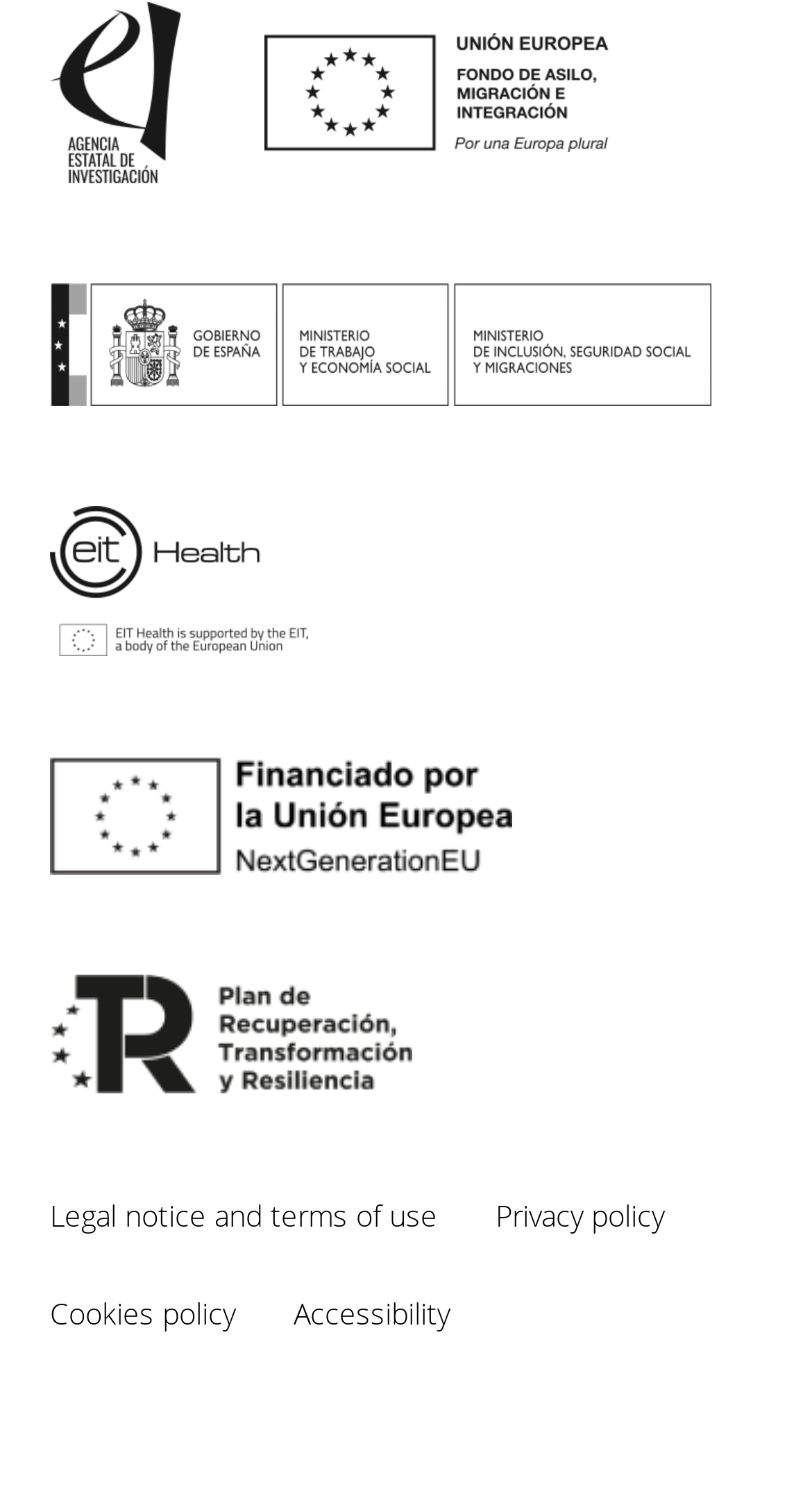Determine the bounding box coordinates of the element's region needed to click to follow the instruction: "Visit Agencia Estatal de Investigación website". Provide these coordinates as four float numbers between 0 and 1, formatted as [left, top, right, bottom].

[0.062, 0.044, 0.223, 0.075]